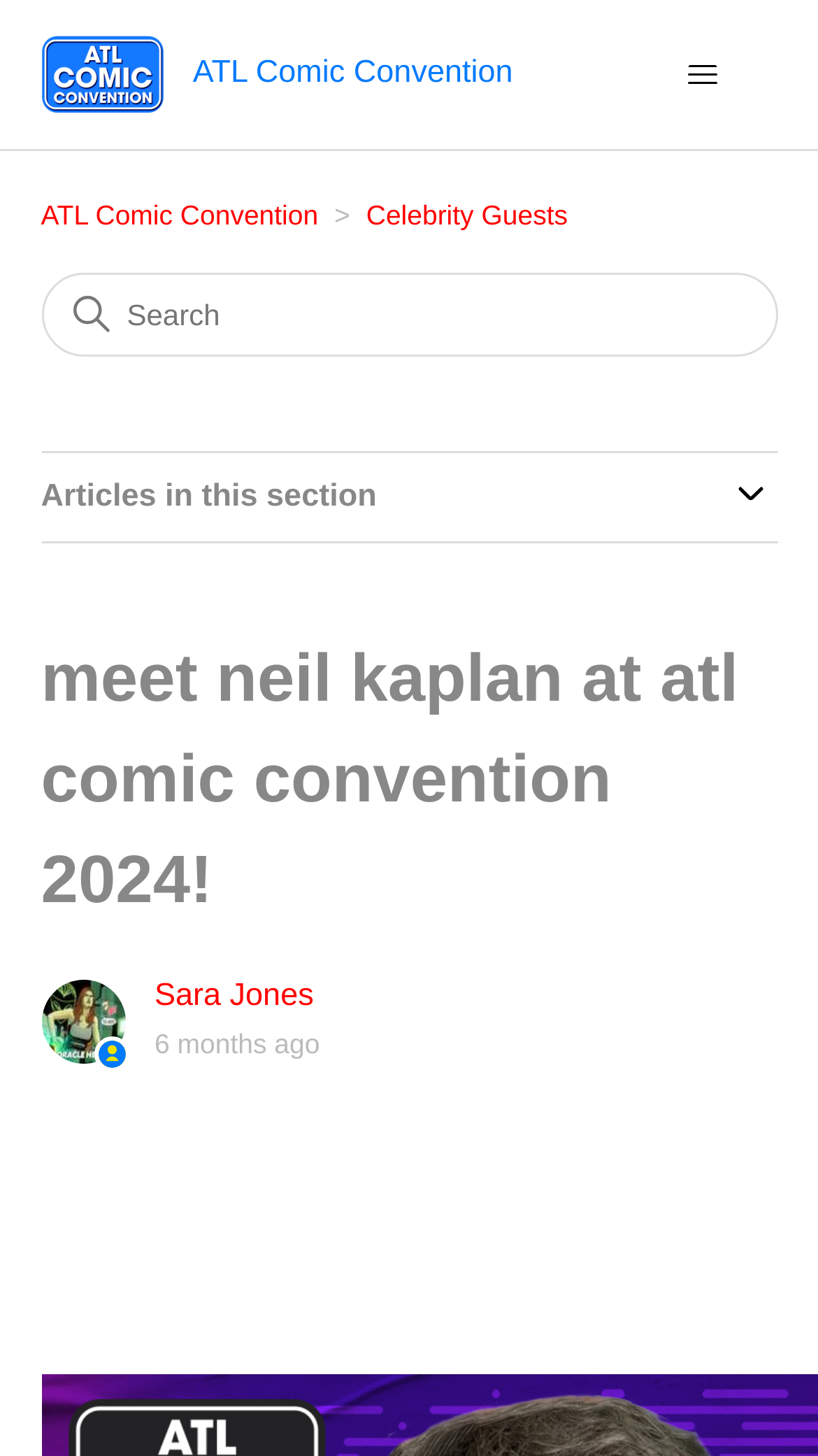Produce an elaborate caption capturing the essence of the webpage.

The webpage is about meeting Neil Kaplan at the ATL Comic Convention 2024. At the top left, there is a link to the ATL Comic Convention Help Center home page, accompanied by a small image. Next to it, on the top right, is a button to toggle the navigation menu, which is currently not expanded. 

Below the navigation button, there is a list of menu items, including "ATL Comic Convention" and "Celebrity Guests", each with a corresponding link. To the right of the list, there is a small image and a search bar that spans across the page.

Further down, there is a section titled "Articles in this section" with a button to expand or collapse it. Below this section, there is a large header that takes up most of the page, announcing "Meet Neil Kaplan at ATL Comic Convention 2024!" 

Within this header, there is a small image, a link to "Sara Jones", and a timestamp indicating that the article was posted 6 months ago. The main content of the page appears to be about Neil Kaplan's appearance at the convention, including details about autographs and his roles in Digimon.